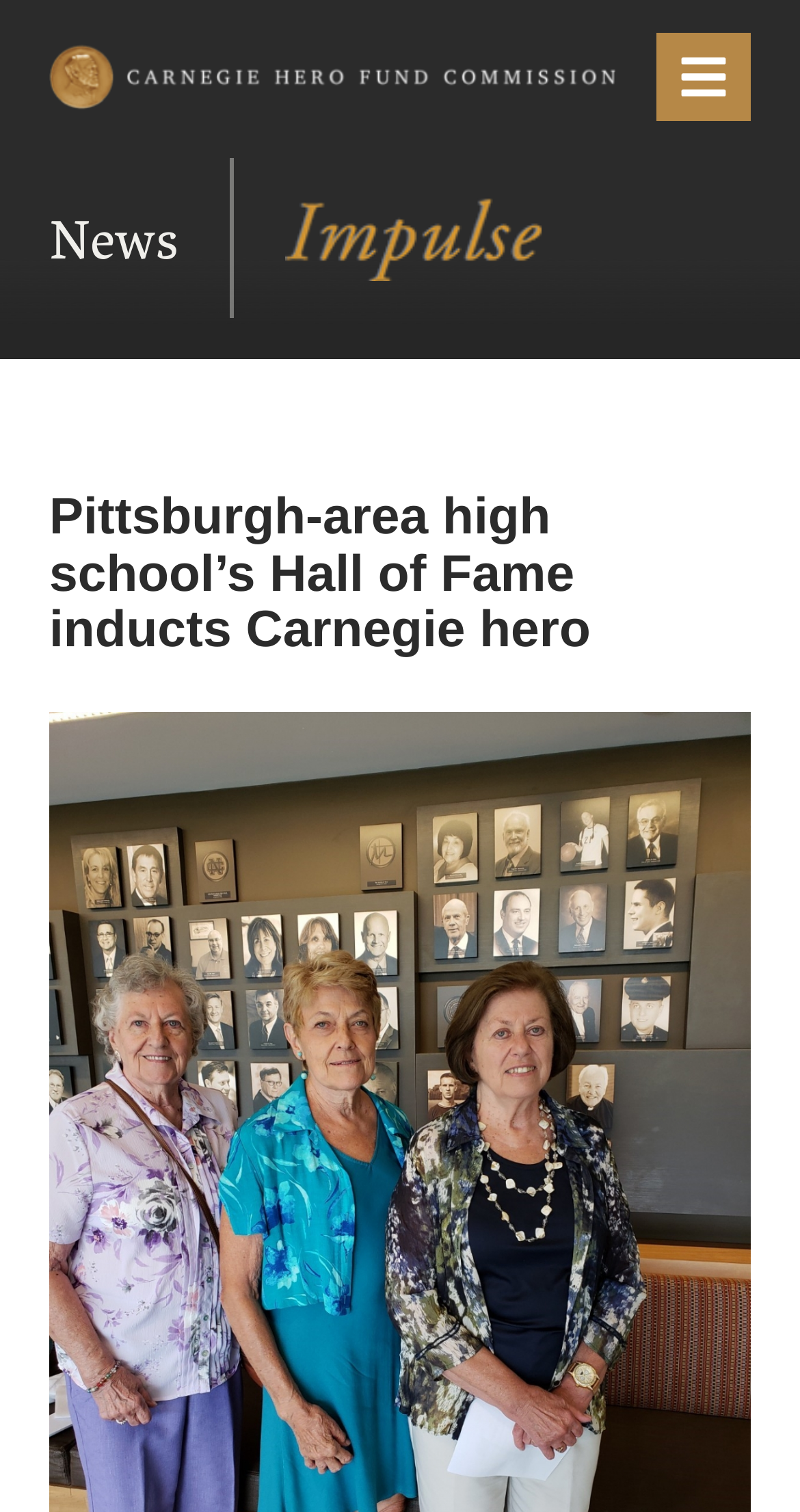How many images are on the webpage?
Please provide a single word or phrase as the answer based on the screenshot.

3